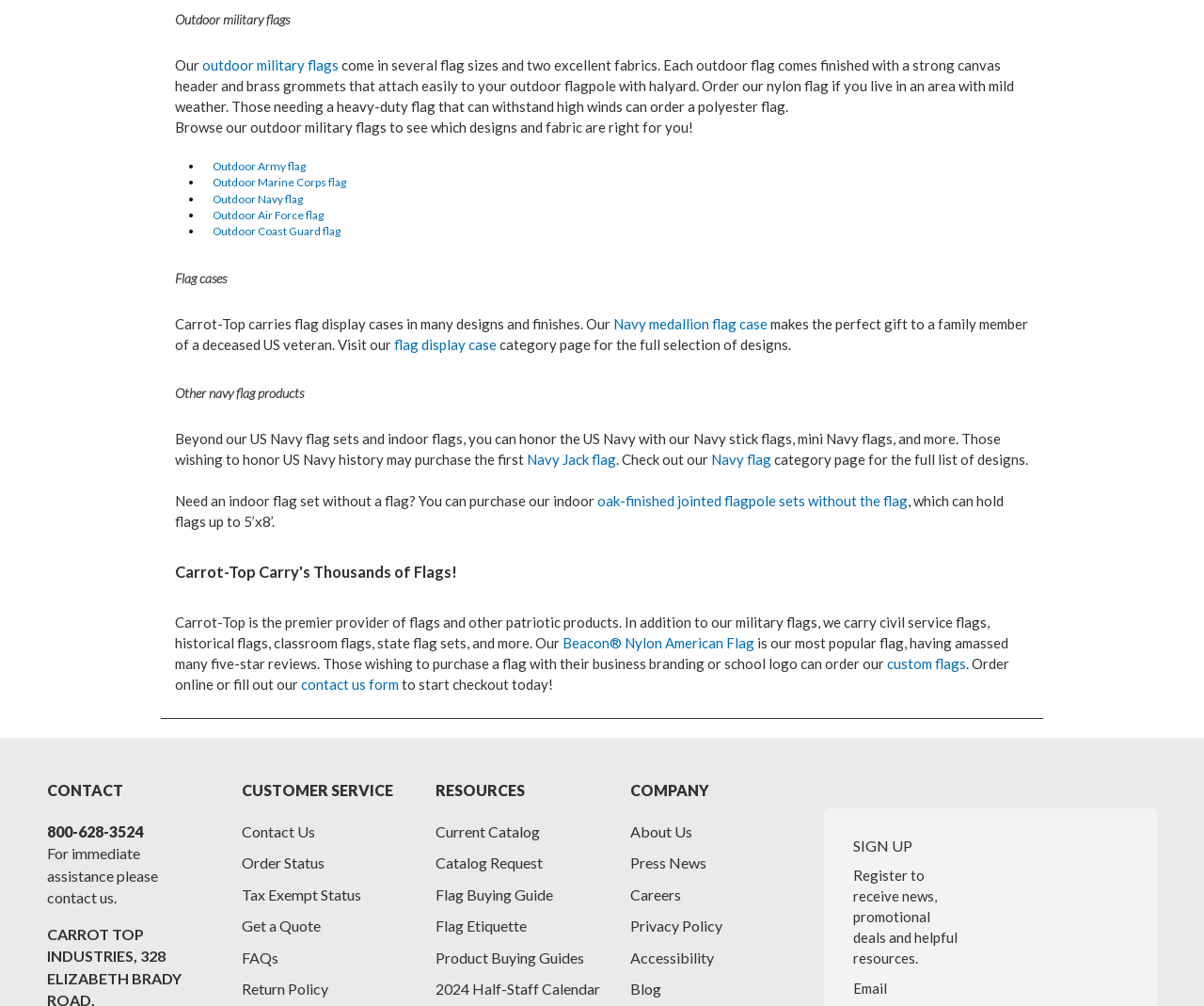Show me the bounding box coordinates of the clickable region to achieve the task as per the instruction: "View the 'Navy medallion flag case' product".

[0.51, 0.469, 0.64, 0.486]